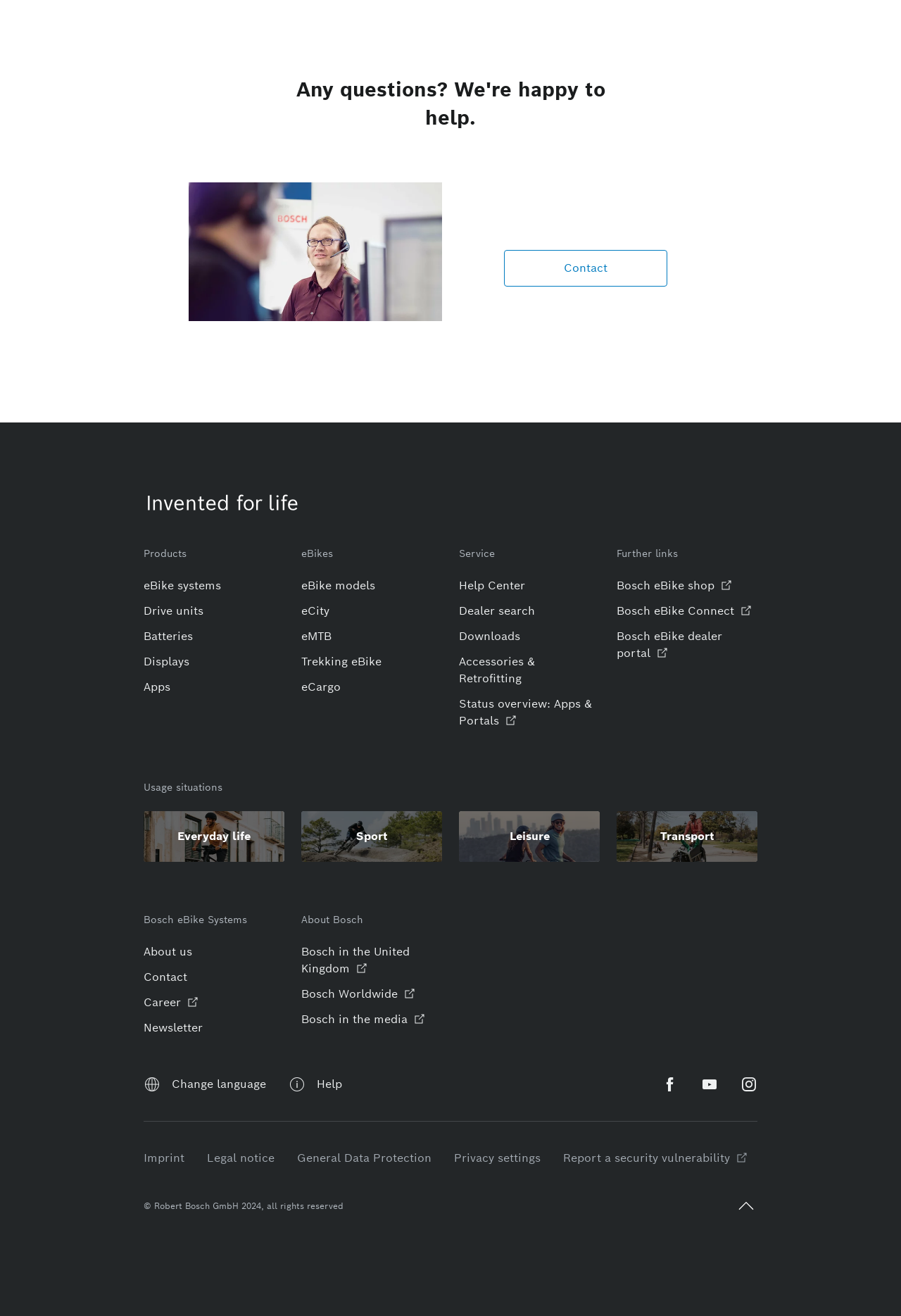Find the bounding box coordinates for the area that must be clicked to perform this action: "Follow Bosch eBike on Facebook".

[0.734, 0.818, 0.753, 0.83]